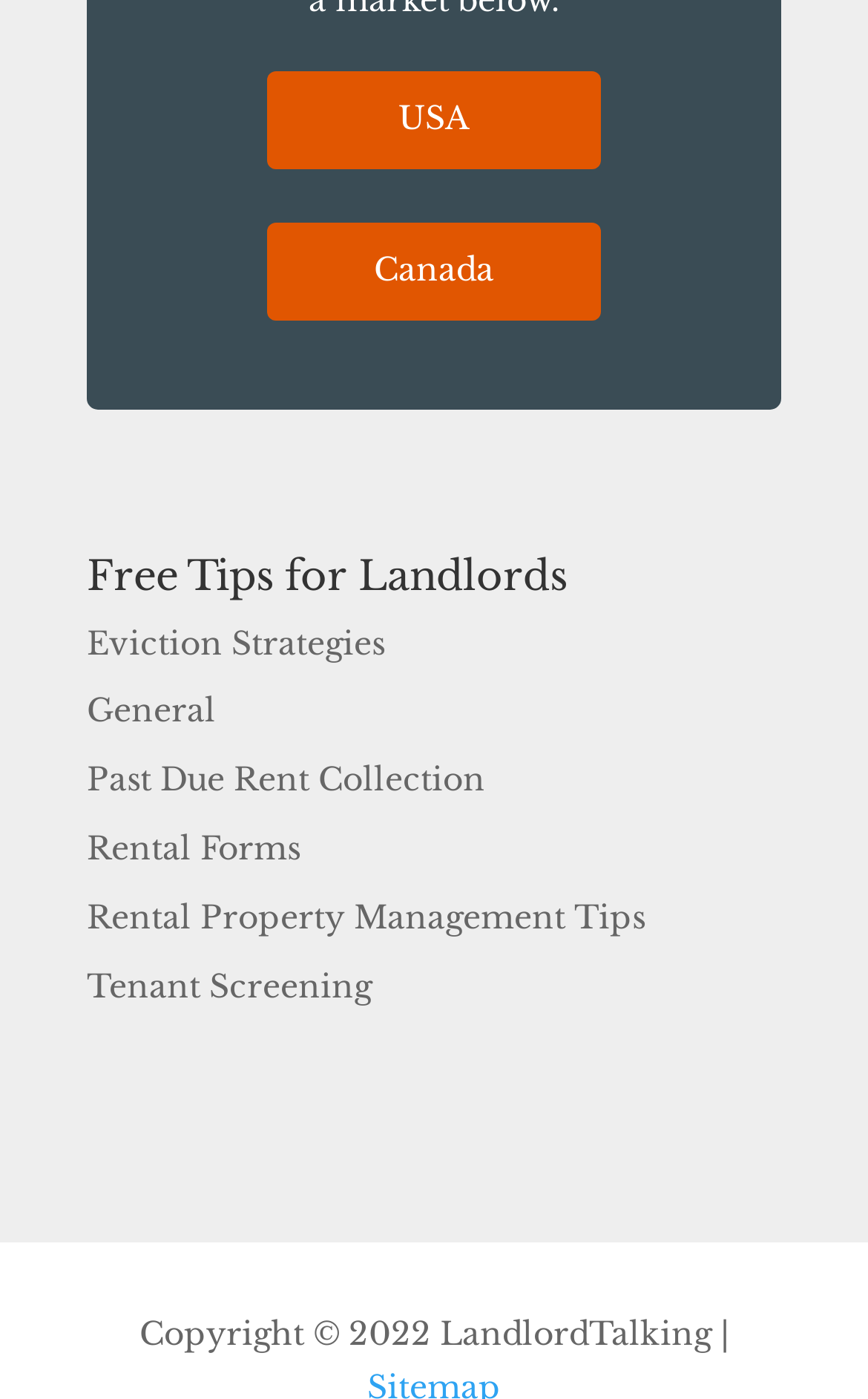Highlight the bounding box coordinates of the element that should be clicked to carry out the following instruction: "Read about Rental Property Management Tips". The coordinates must be given as four float numbers ranging from 0 to 1, i.e., [left, top, right, bottom].

[0.1, 0.641, 0.744, 0.67]